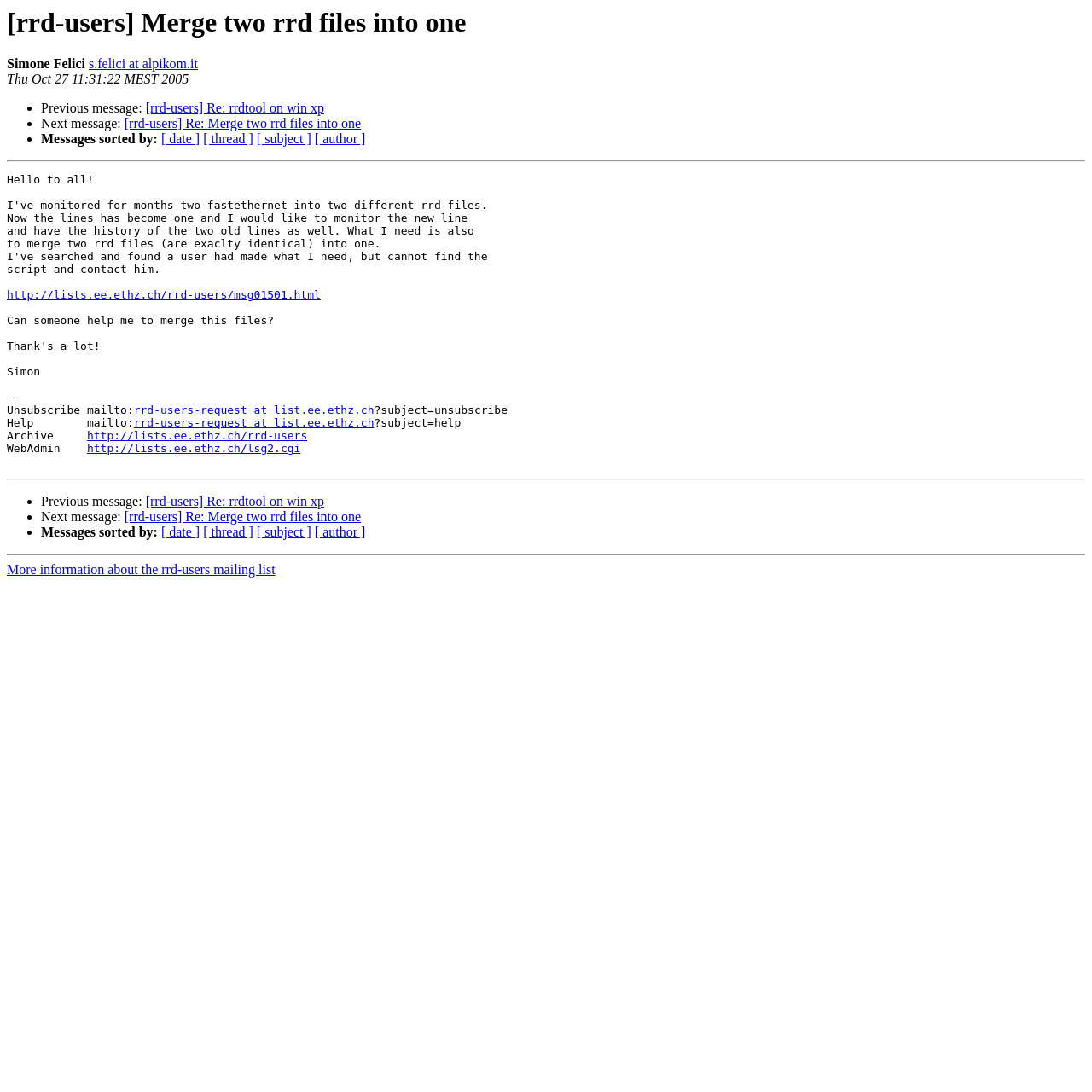Produce an elaborate caption capturing the essence of the webpage.

This webpage appears to be an archived email thread from the "rrd-users" mailing list. At the top, there is a heading that reads "[rrd-users] Merge two rrd files into one" and is followed by the name "Simone Felici" and an email address. Below this, there is a timestamp indicating when the message was sent.

The main content of the page is divided into sections by horizontal separators. The first section contains links to previous and next messages in the thread, as well as options to sort messages by date, thread, subject, or author.

Below this, there is a link to the original message, followed by a section with links to unsubscribe from the mailing list, access the list's archive, and view the list's web administration page.

The page then repeats the same structure, with another section containing links to previous and next messages, and options to sort messages. This suggests that the page is displaying multiple messages in the thread.

Throughout the page, there are several links to other messages in the thread, as well as links to external resources such as the mailing list's archive and web administration page.